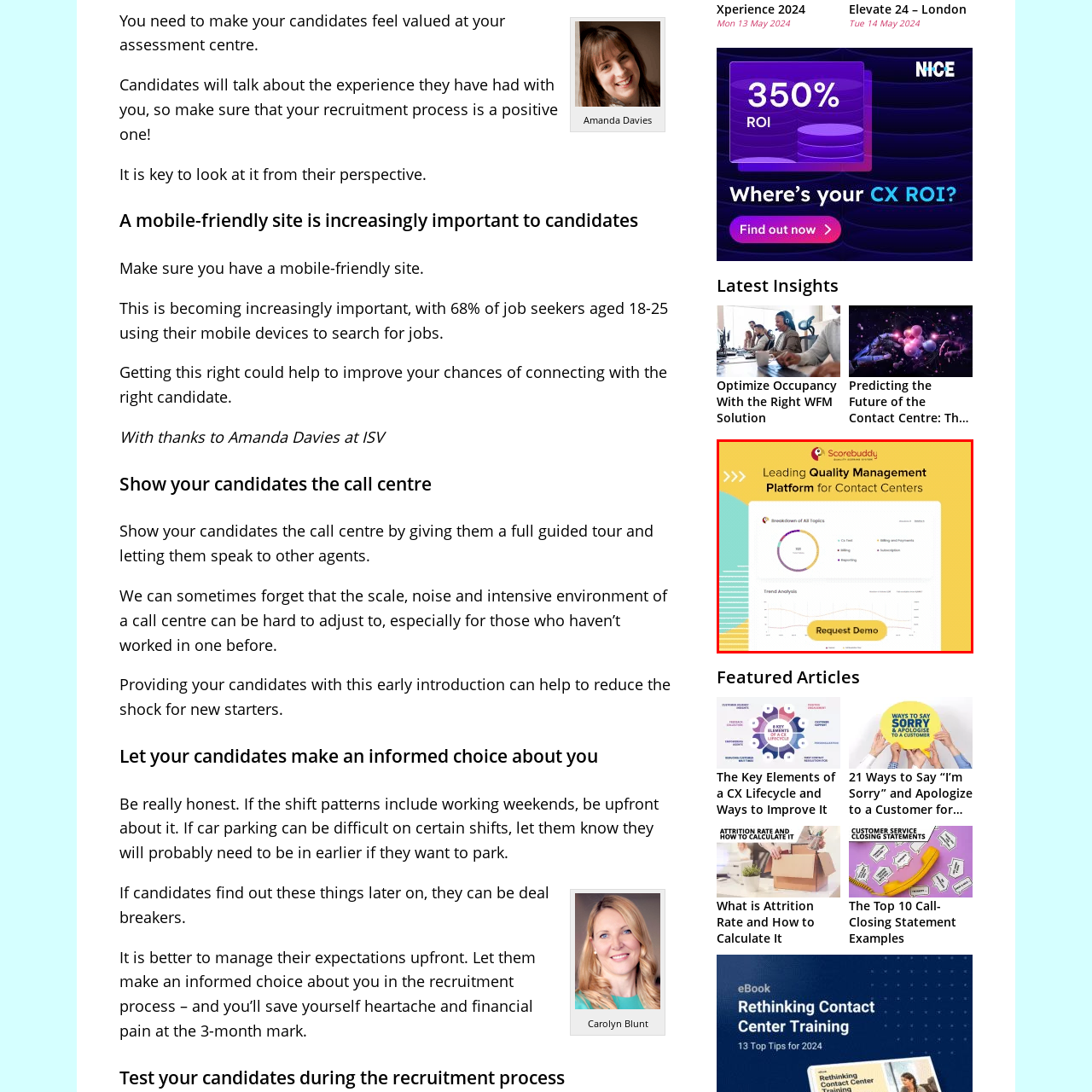Examine the portion of the image marked by the red rectangle, What is the call to action on the banner? Answer concisely using a single word or phrase.

Request Demo